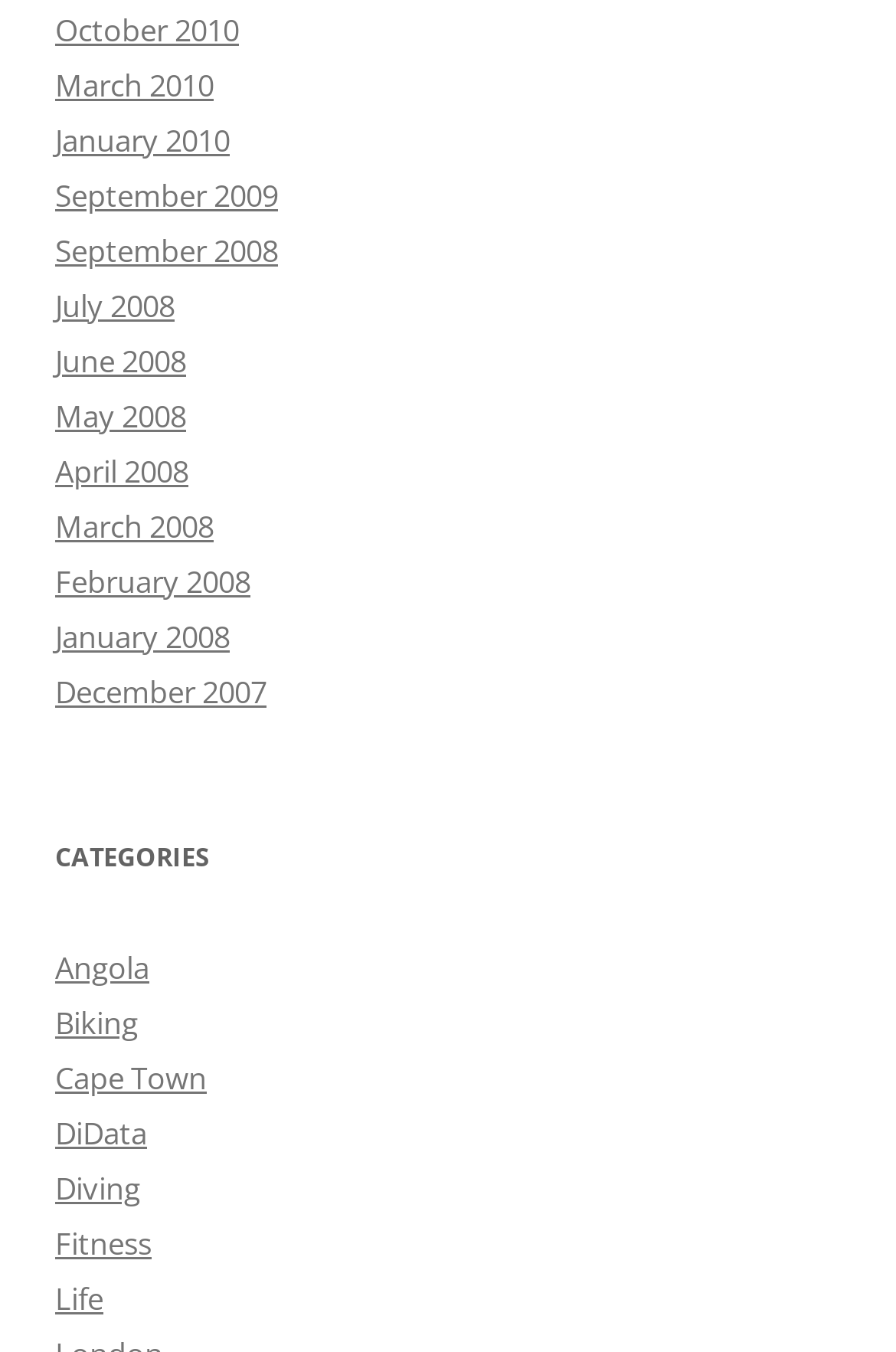Identify the bounding box coordinates necessary to click and complete the given instruction: "check January 2008".

[0.062, 0.456, 0.256, 0.486]